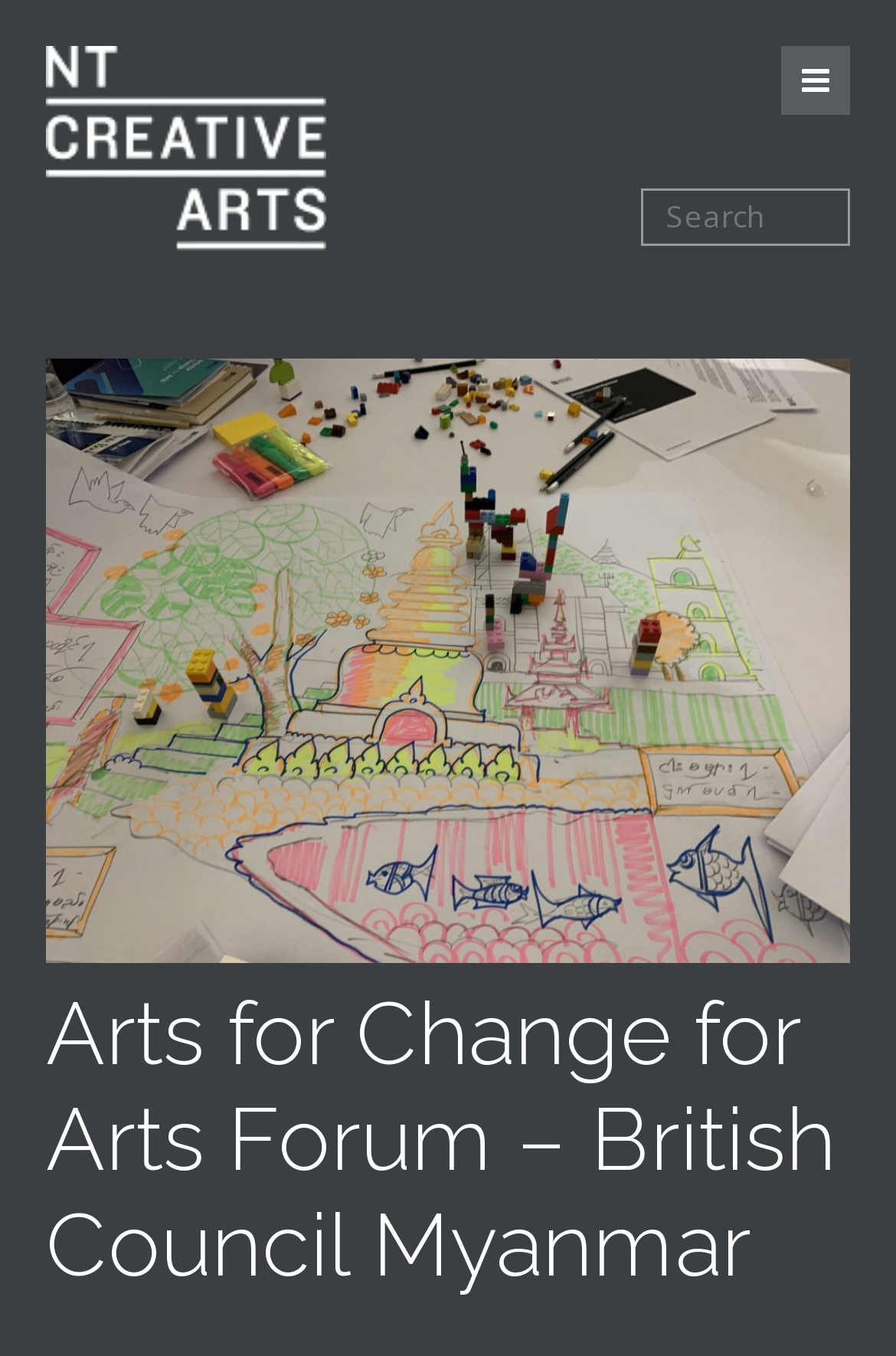What is the name of the forum?
Please use the image to provide an in-depth answer to the question.

I found the name of the forum by looking at the heading element at the top of the page, which contains the text 'Arts for Change for Arts Forum – British Council Myanmar'.